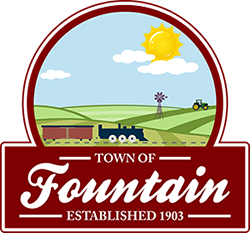Please answer the following question using a single word or phrase: 
What is the color of the sky in the backdrop?

Bright blue